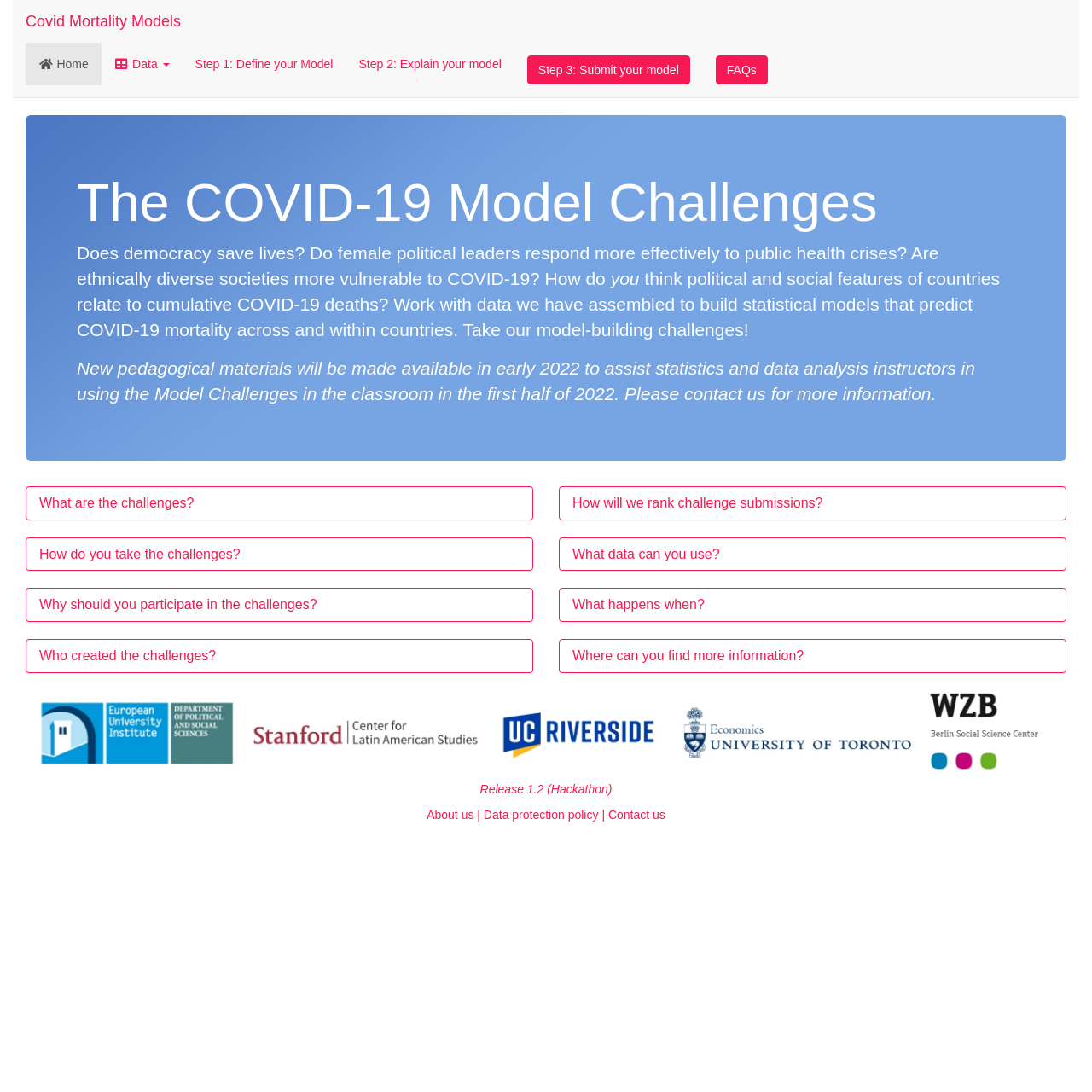Pinpoint the bounding box coordinates of the element you need to click to execute the following instruction: "View FAQs". The bounding box should be represented by four float numbers between 0 and 1, in the format [left, top, right, bottom].

[0.655, 0.051, 0.703, 0.077]